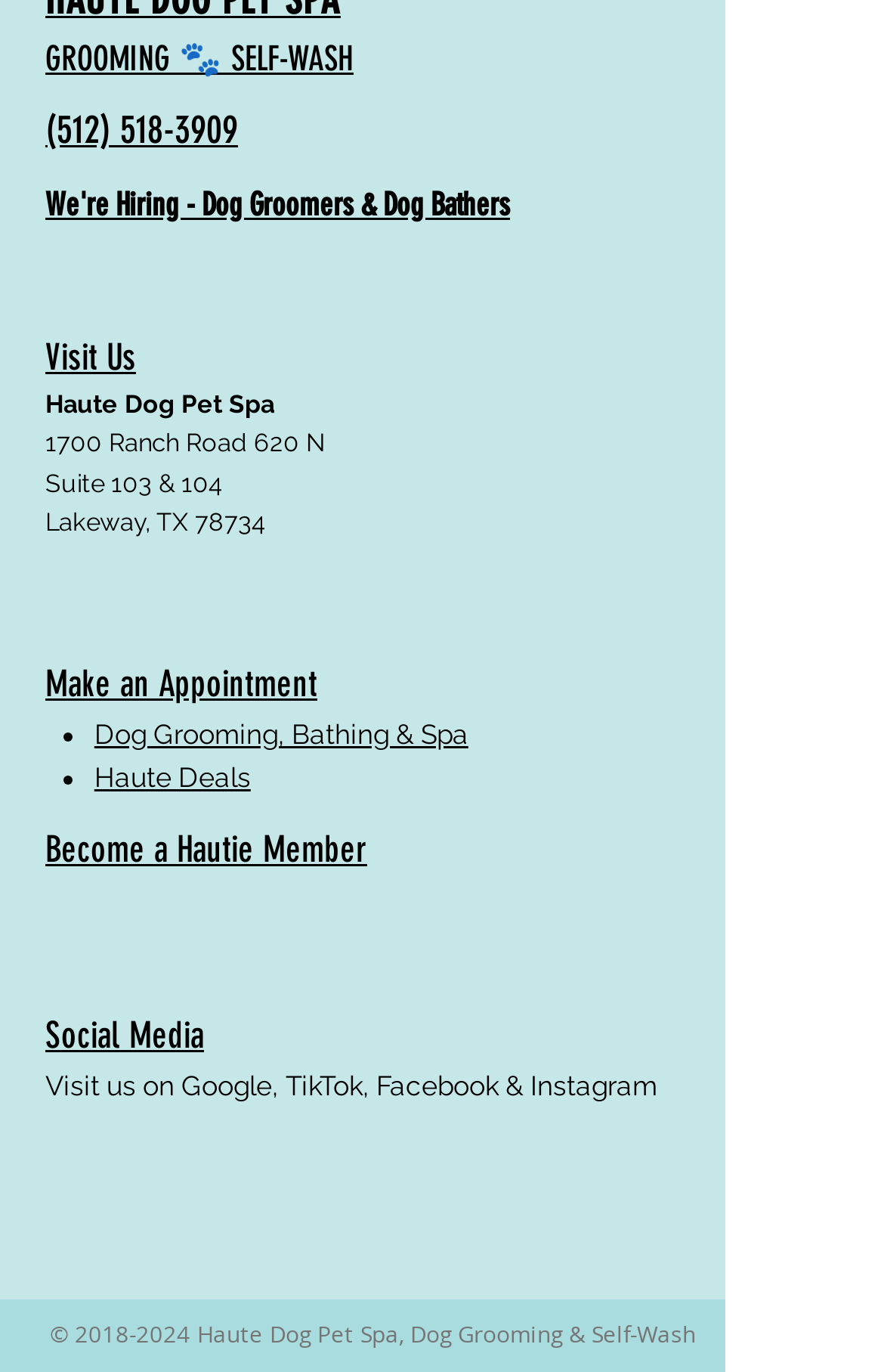Identify the bounding box coordinates of the area you need to click to perform the following instruction: "Make an appointment".

[0.051, 0.479, 0.359, 0.515]